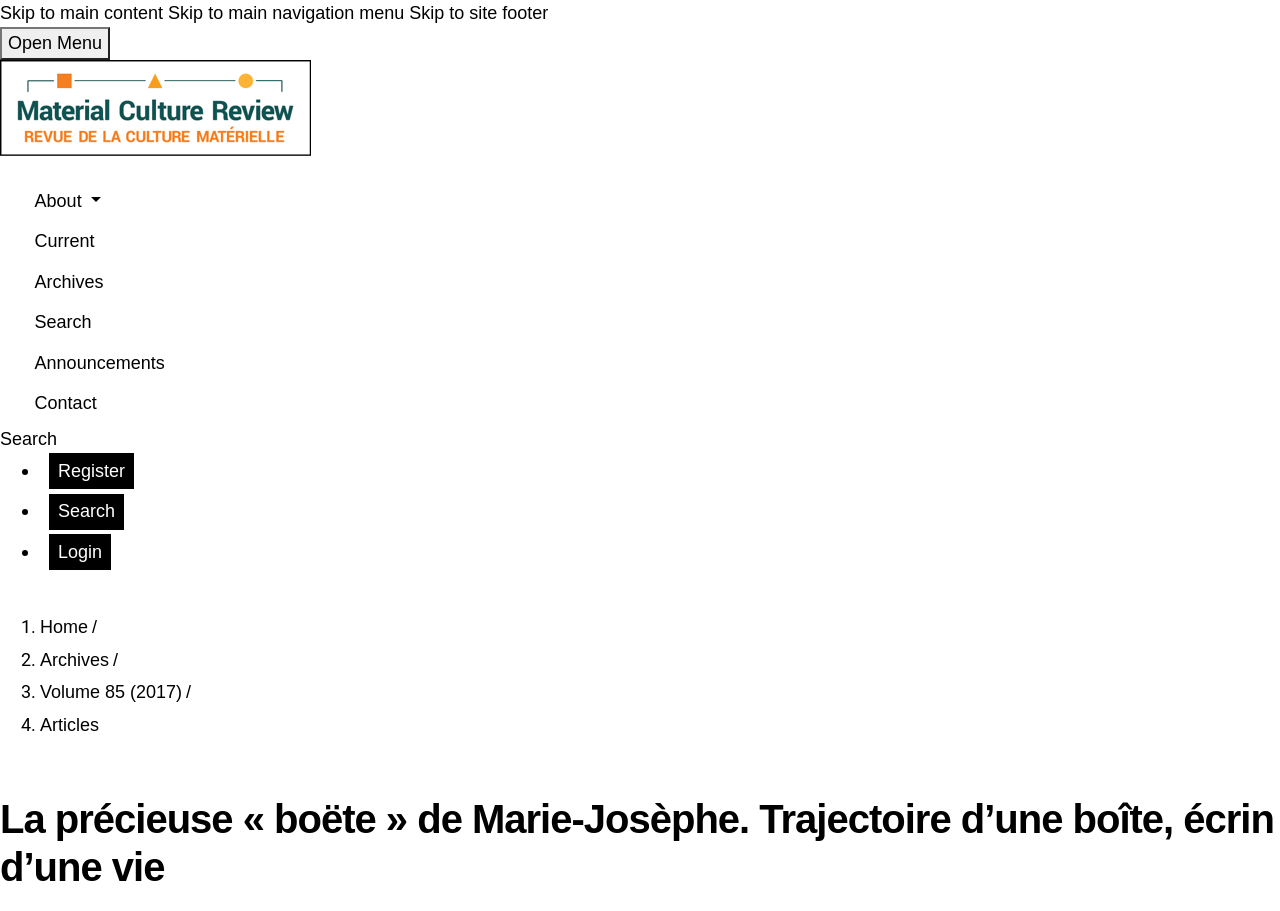How many navigation menus are there?
Please provide a single word or phrase as your answer based on the image.

3